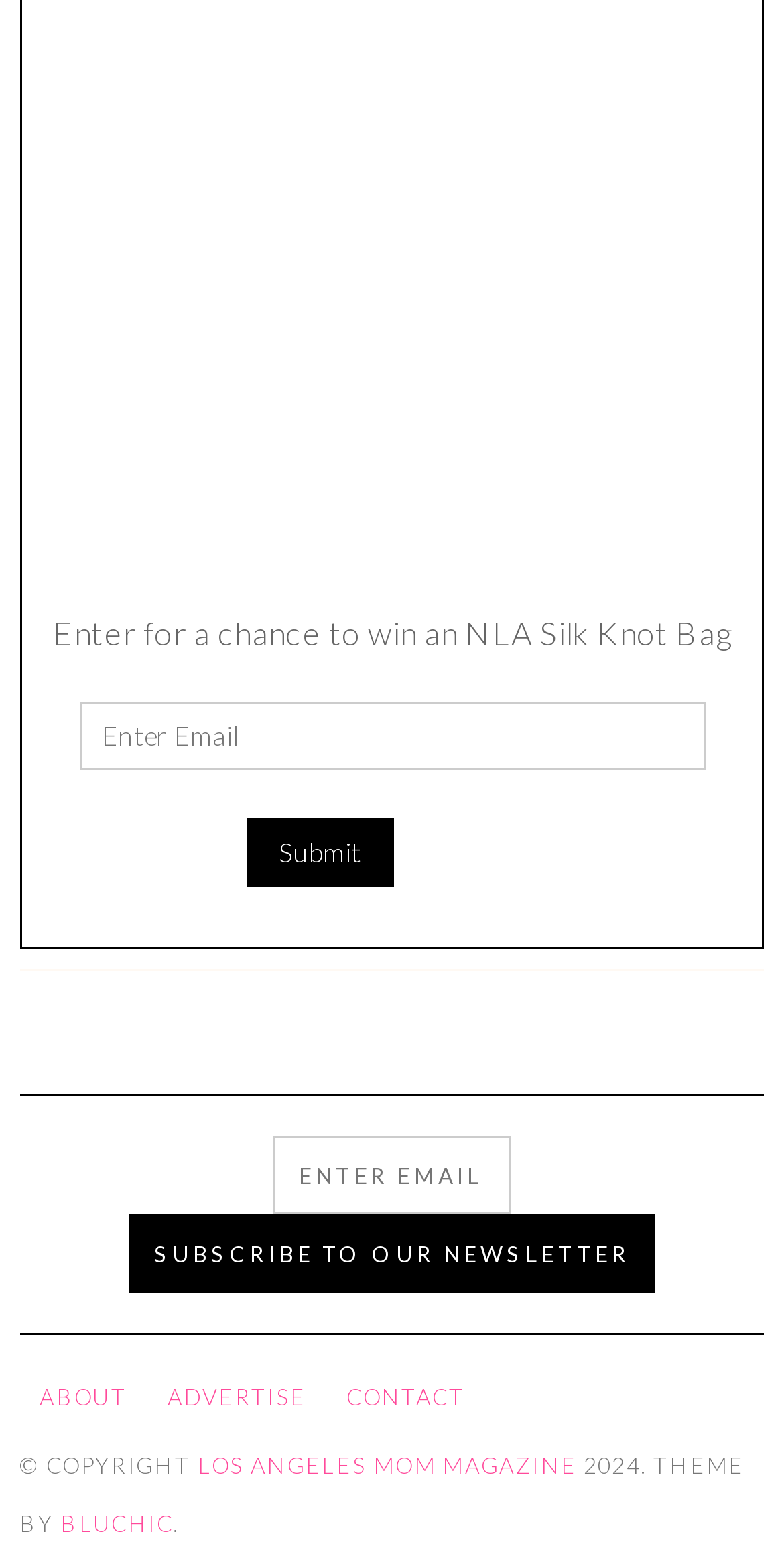What is the theme of the website?
Look at the screenshot and give a one-word or phrase answer.

BLUCHIC